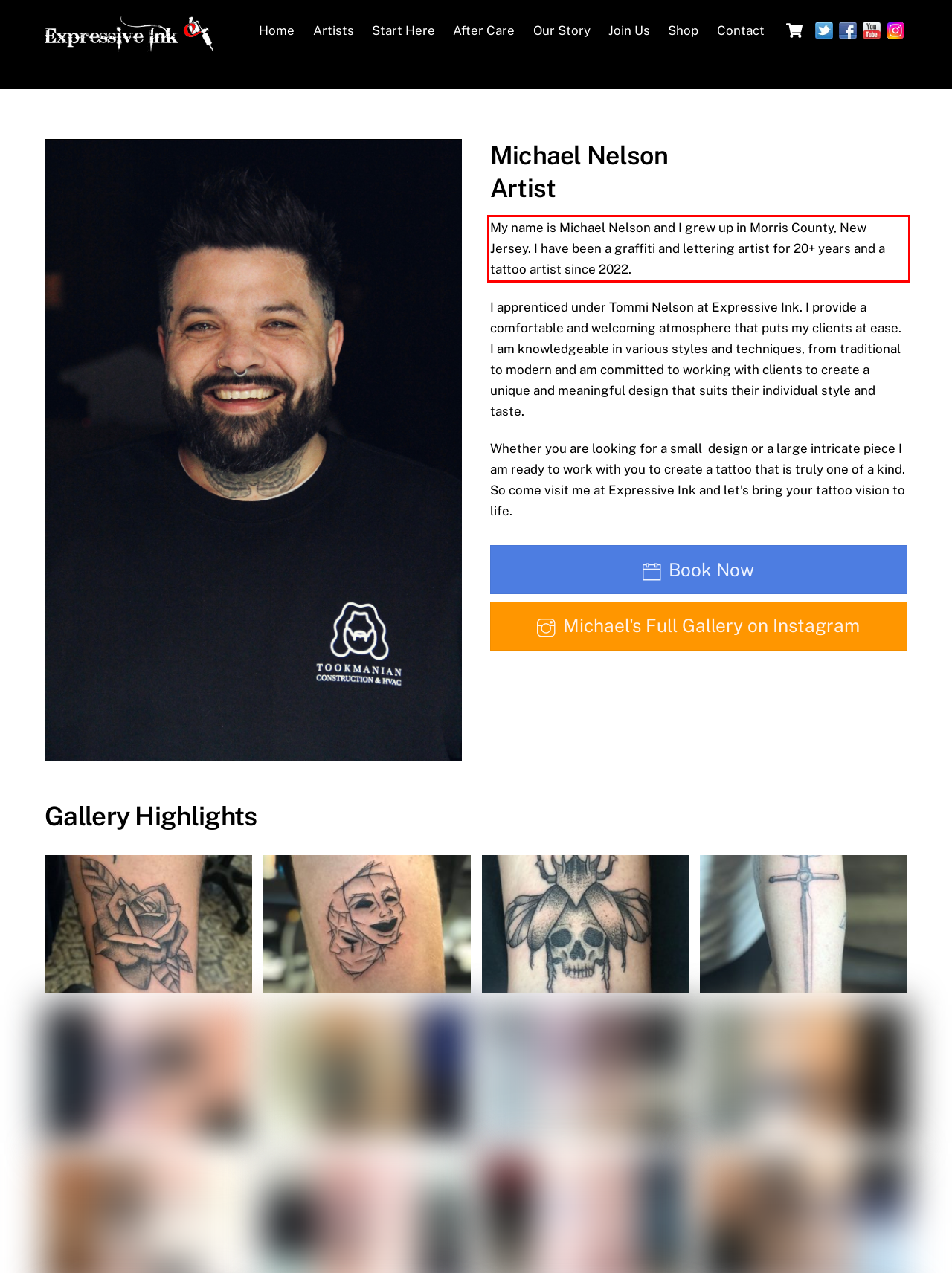Given a screenshot of a webpage, identify the red bounding box and perform OCR to recognize the text within that box.

My name is Michael Nelson and I grew up in Morris County, New Jersey. I have been a graffiti and lettering artist for 20+ years and a tattoo artist since 2022.